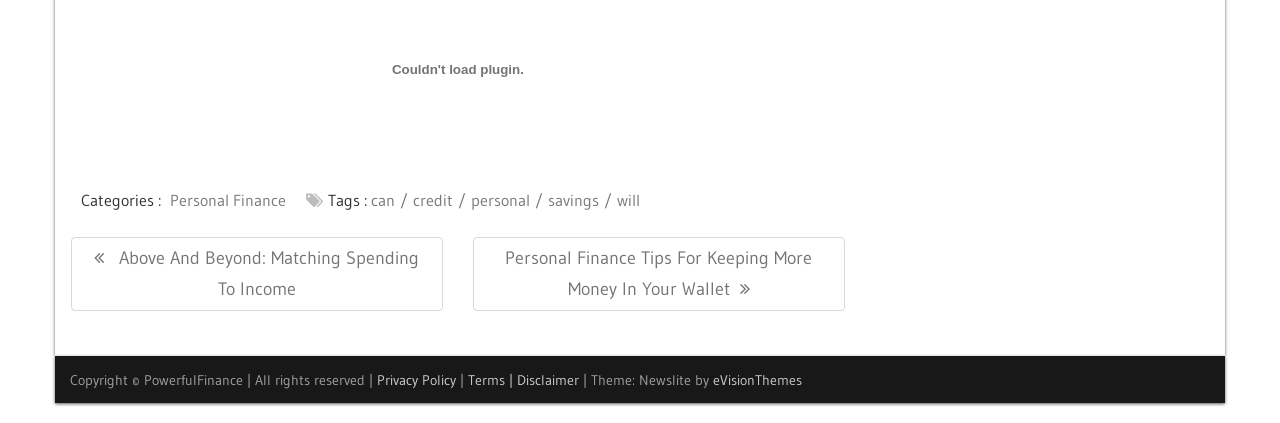What is the copyright information of the website?
Provide an in-depth and detailed answer to the question.

I found the copyright information of the website by looking at the footer section of the webpage, where it says 'Copyright © PowerfulFinance | All rights reserved |'. This suggests that the website is owned by PowerfulFinance and all rights are reserved.